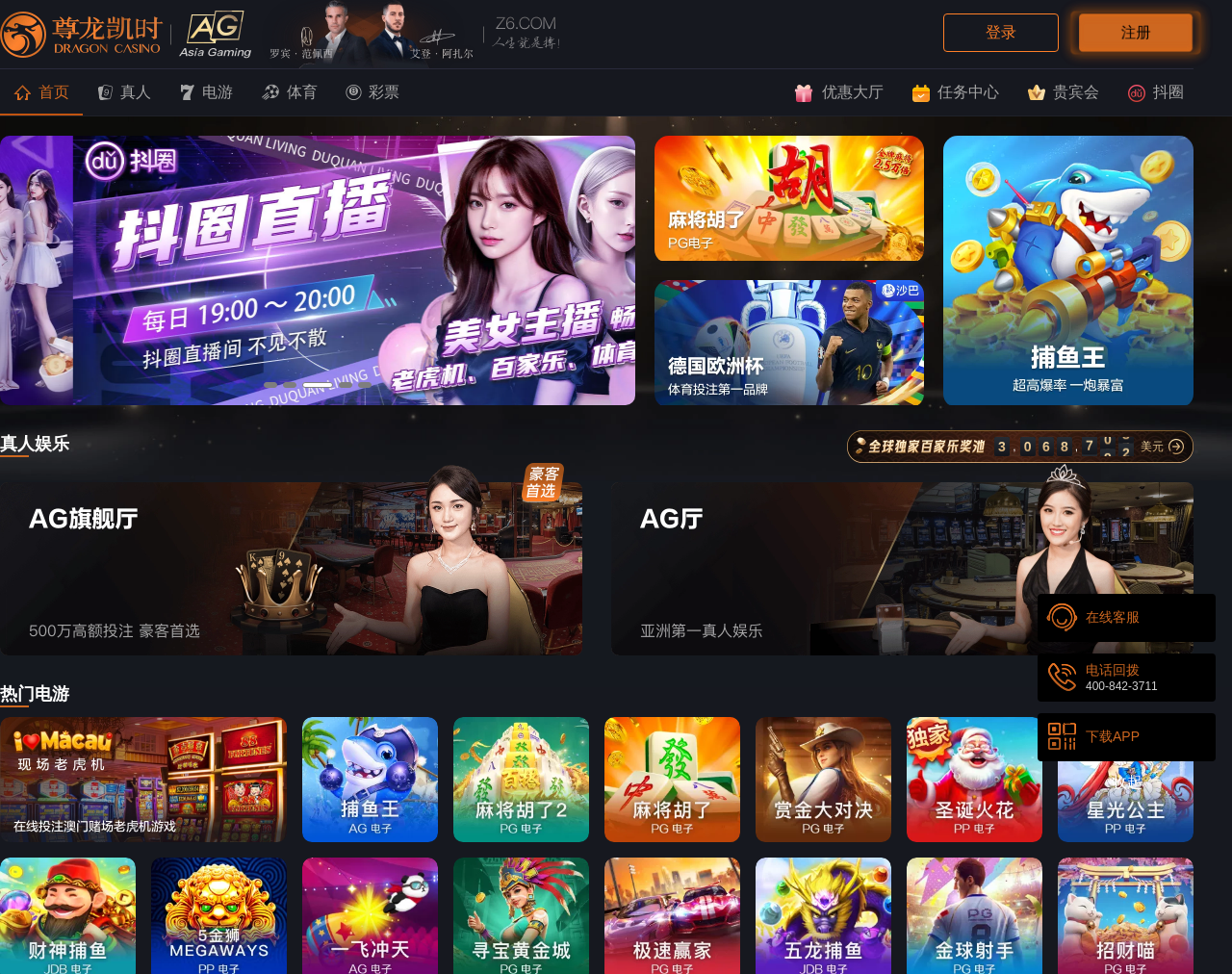What is the topic of the report?
Please ensure your answer to the question is detailed and covers all necessary aspects.

The topic of the report is 'Composite phase change materials for thermal energy storage: from molecular modelling based formulation to innovative manufacture', which is mentioned in the heading and the static text elements.